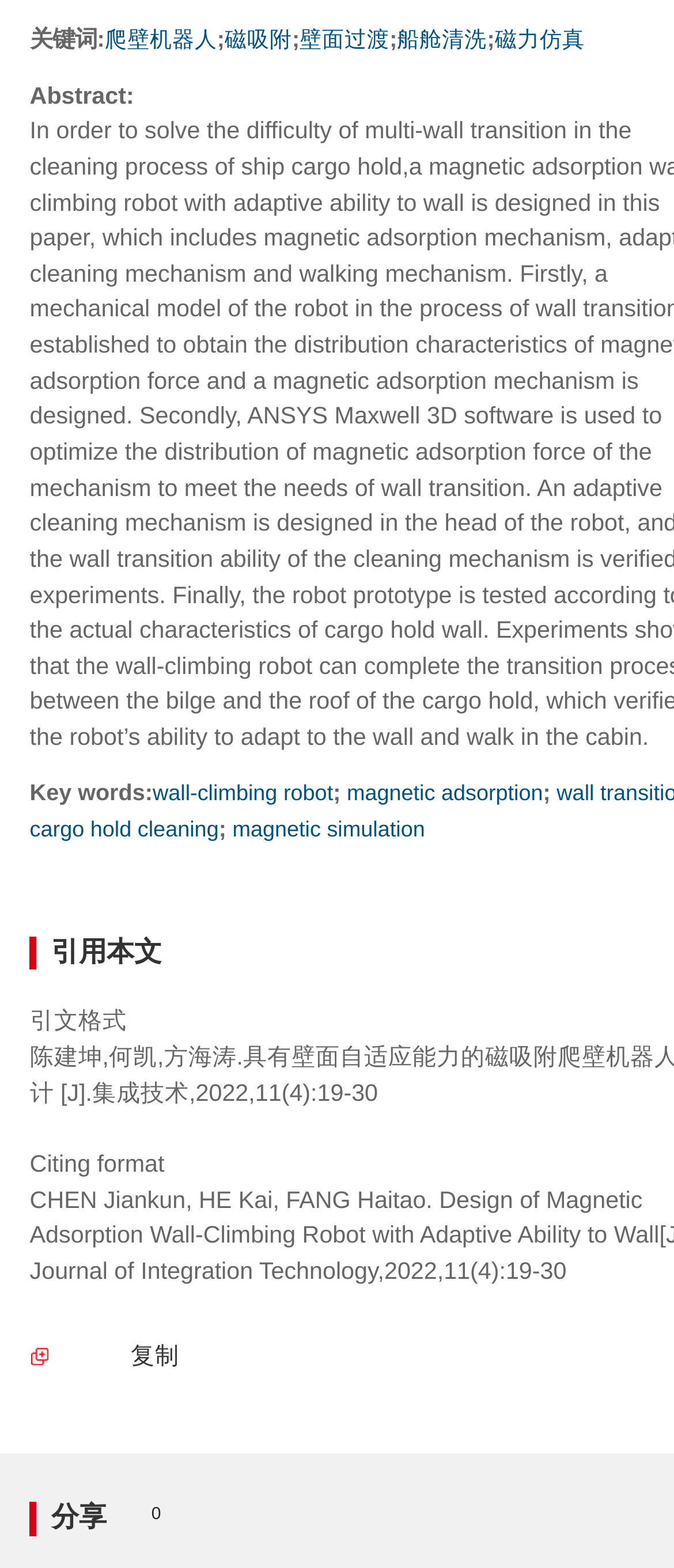Identify the bounding box coordinates for the region of the element that should be clicked to carry out the instruction: "click 船舱清洗". The bounding box coordinates should be four float numbers between 0 and 1, i.e., [left, top, right, bottom].

[0.589, 0.018, 0.723, 0.034]